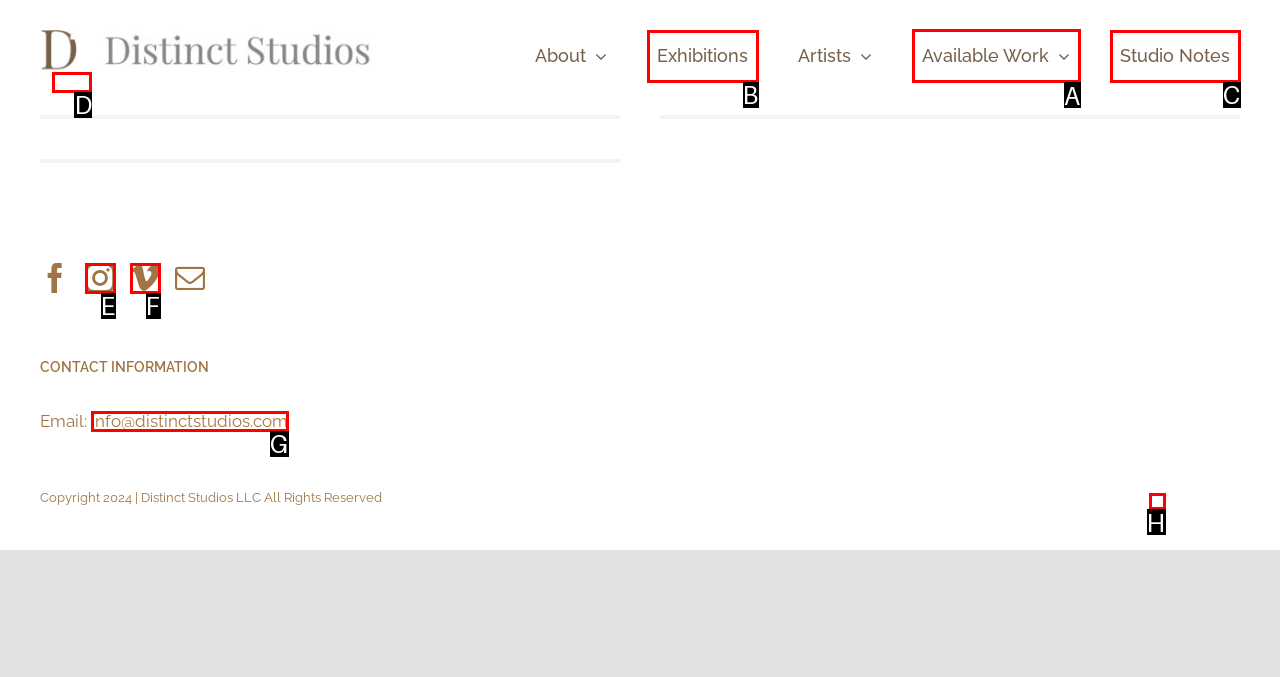Indicate which lettered UI element to click to fulfill the following task: view available work
Provide the letter of the correct option.

A